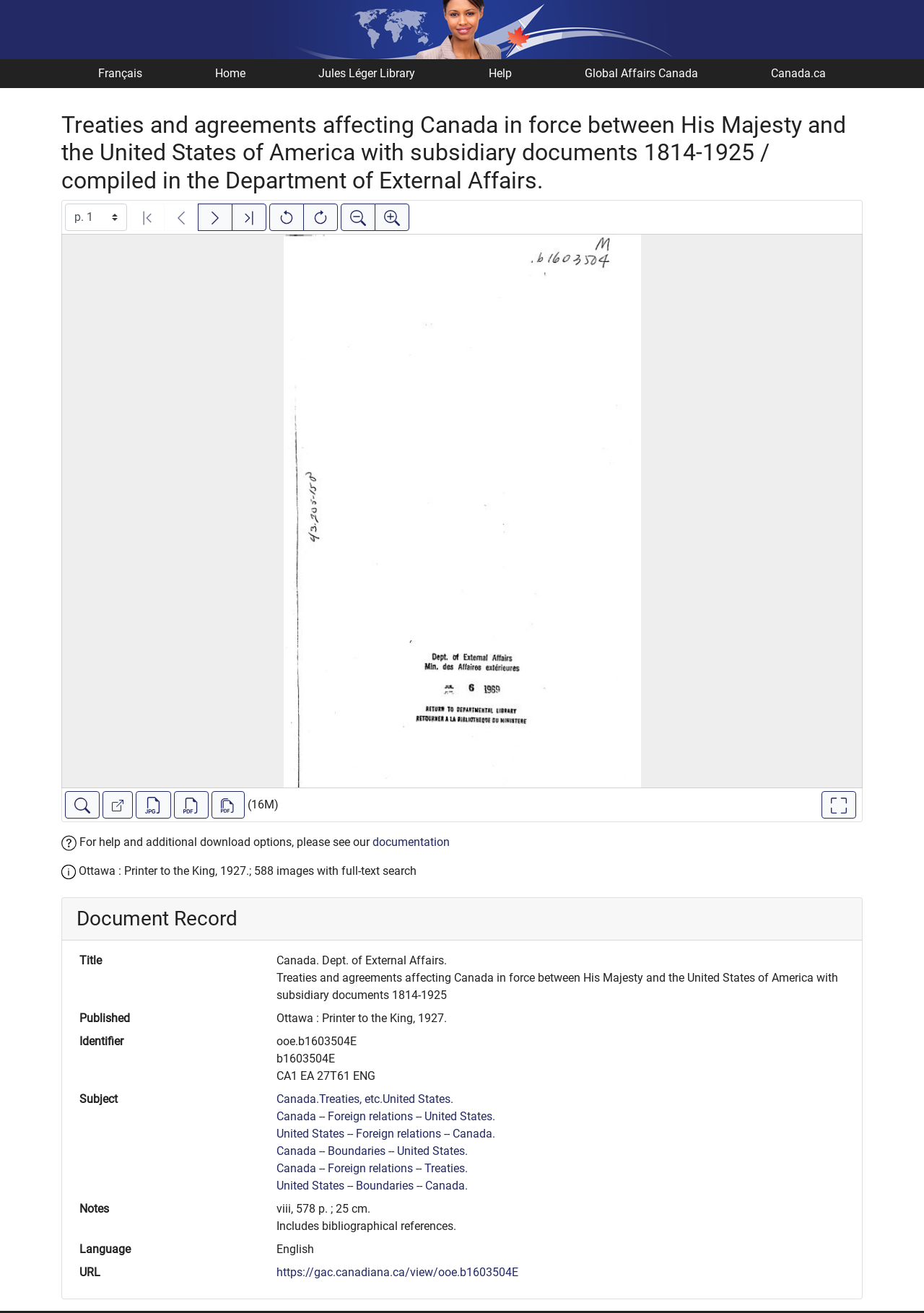Using the description "Download PDF (single image)", locate and provide the bounding box of the UI element.

[0.188, 0.603, 0.226, 0.624]